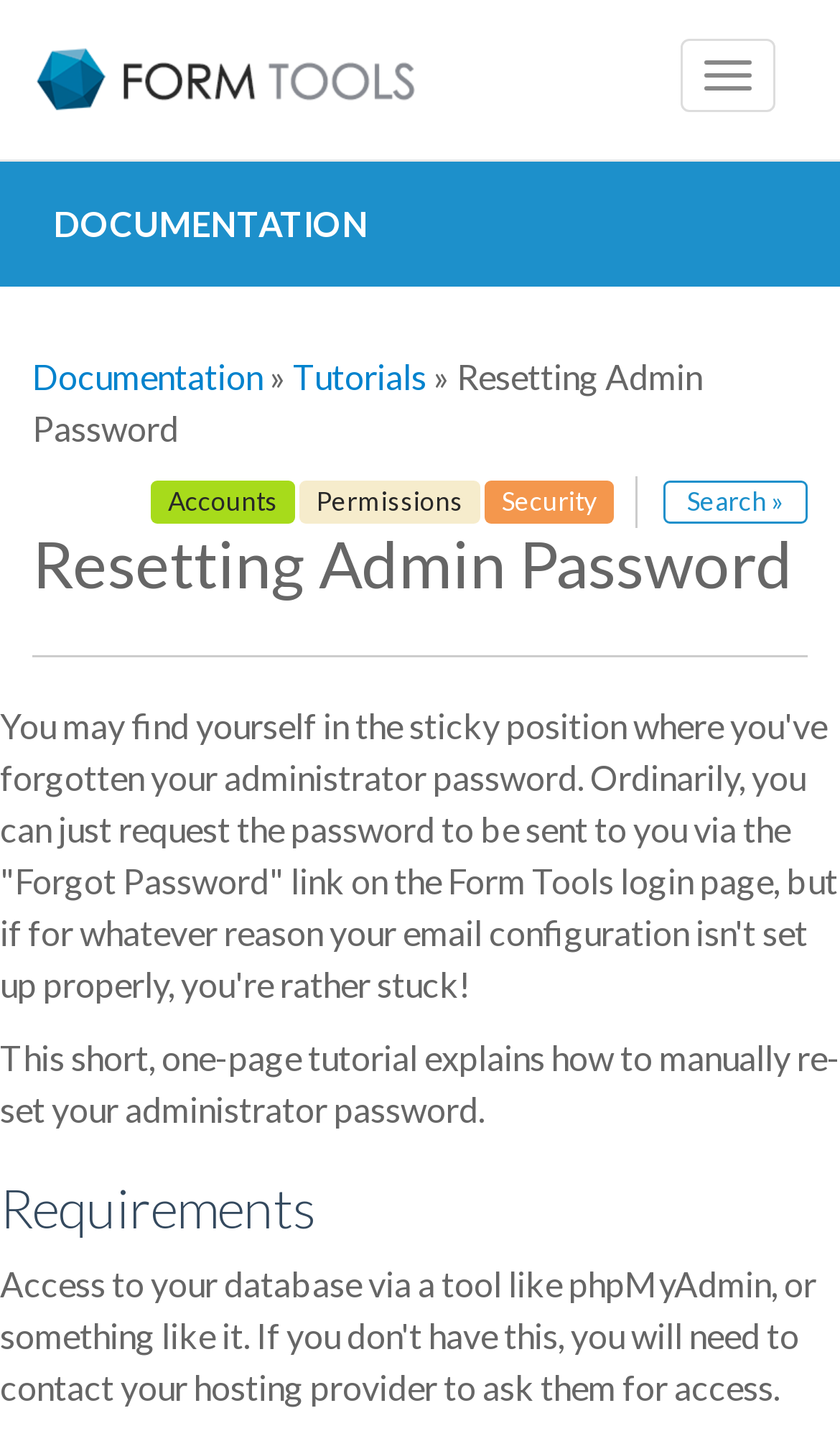Using the information in the image, give a detailed answer to the following question: What is the length of the tutorial?

The length of the tutorial is one page, as mentioned in the text 'This short, one-page tutorial explains how to manually re-set your administrator password'.